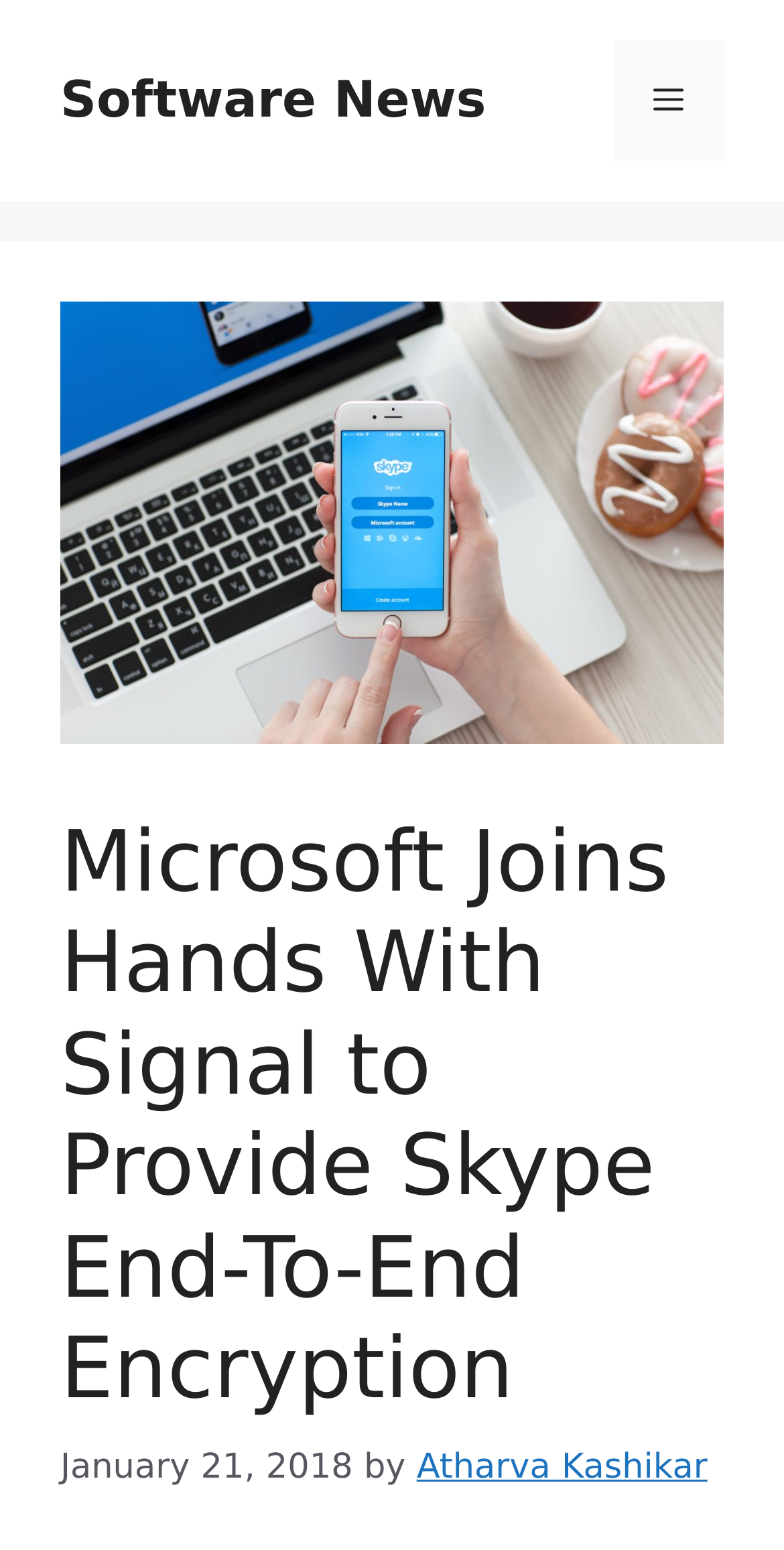By analyzing the image, answer the following question with a detailed response: What is the main image about?

I found the main image by looking at the image element located below the navigation section, which has a description 'Microsoft Joins Hands With Signal to Provide Skype End-To-End Encryption'.